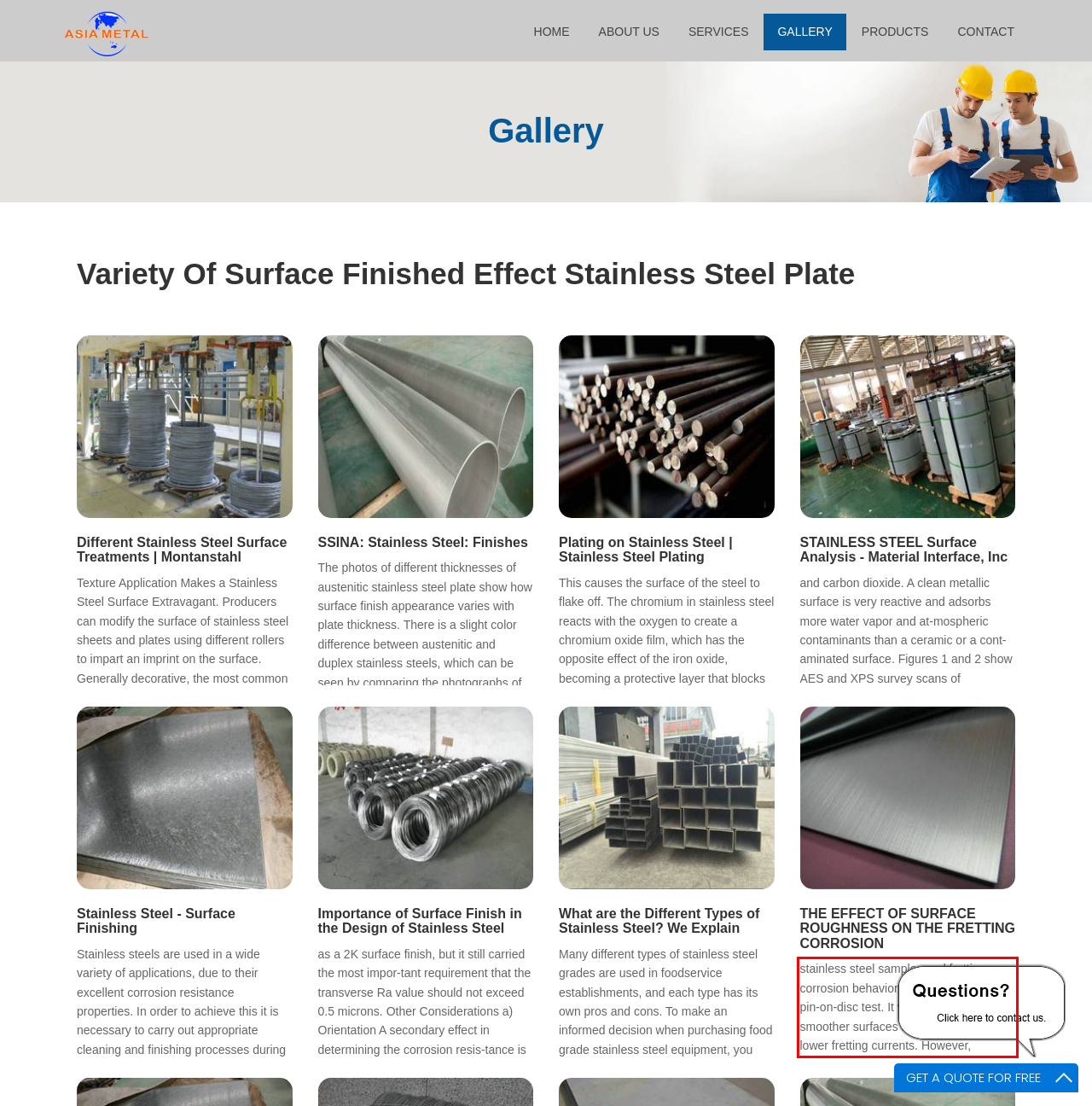Using OCR, extract the text content found within the red bounding box in the given webpage screenshot.

stainless steel samples and fretting corrosion behavior using a variable load pin-on-disc test. It was found that the smoother surfaces are associated with lower fretting currents. However,